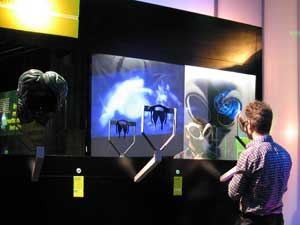What color are the labels that provide informative descriptions?
Please answer the question with a detailed response using the information from the screenshot.

The labels that provide informative descriptions are bright yellow in color, which helps to guide the audience through the narratives surrounding the complex visuals.